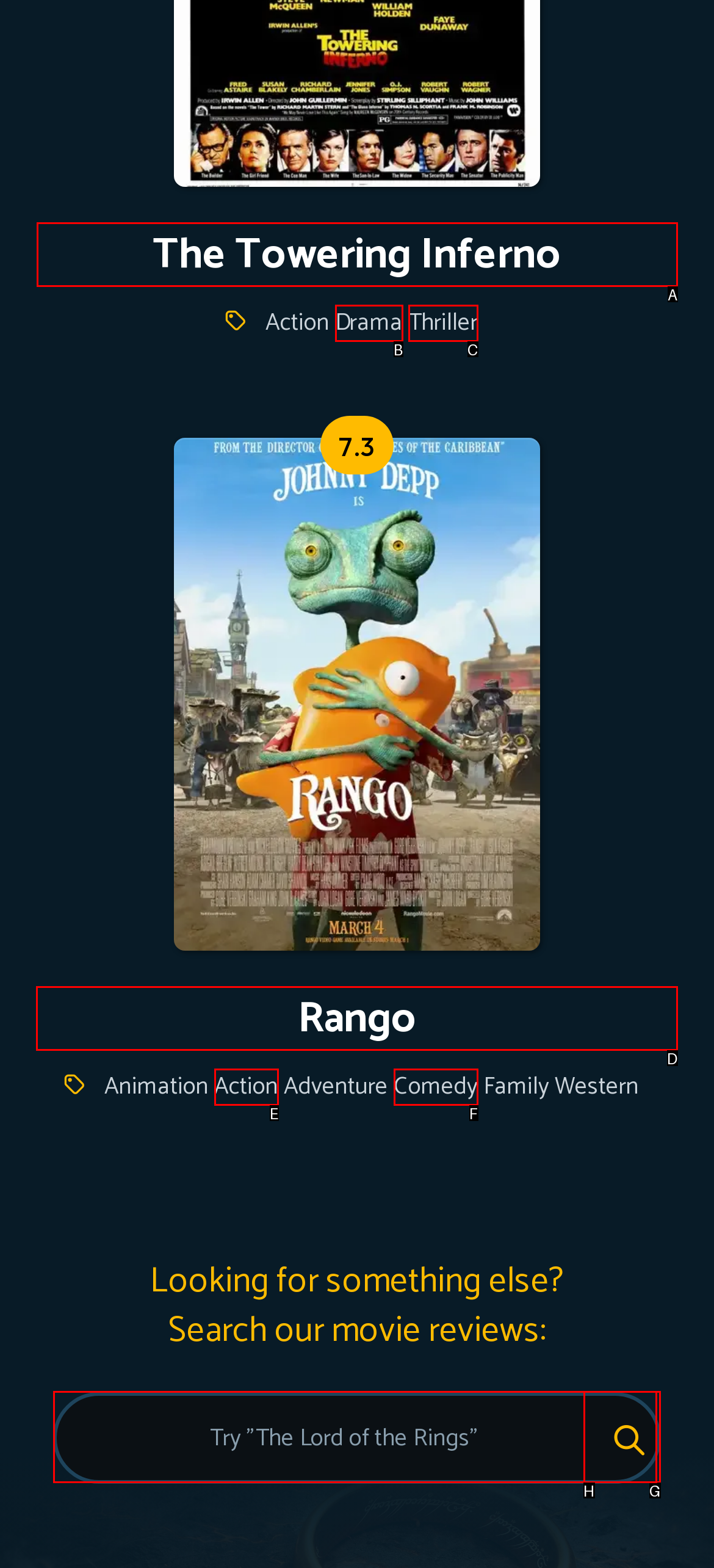Determine which letter corresponds to the UI element to click for this task: send feedback
Respond with the letter from the available options.

None